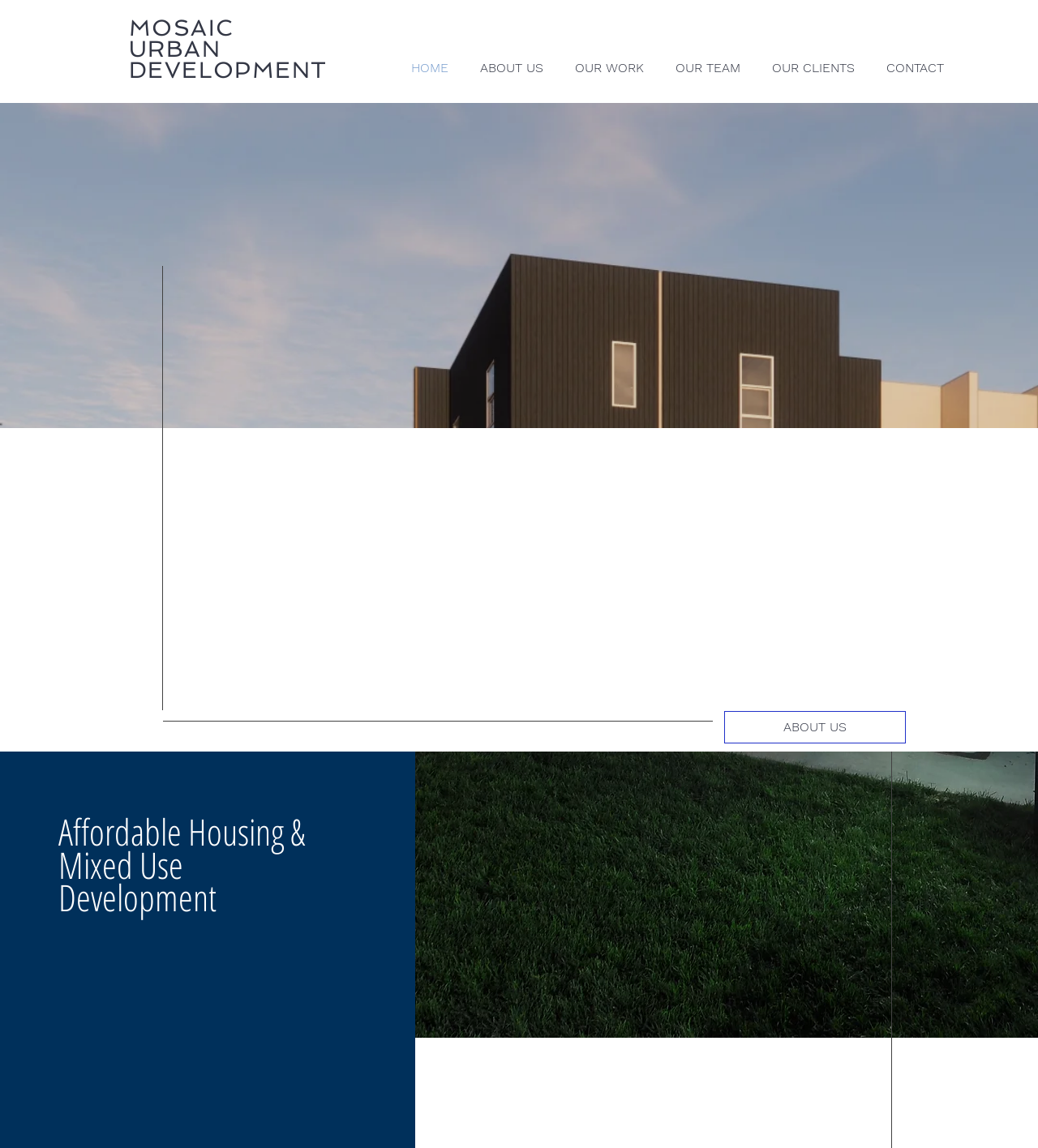Reply to the question with a single word or phrase:
How many images are on the webpage?

3